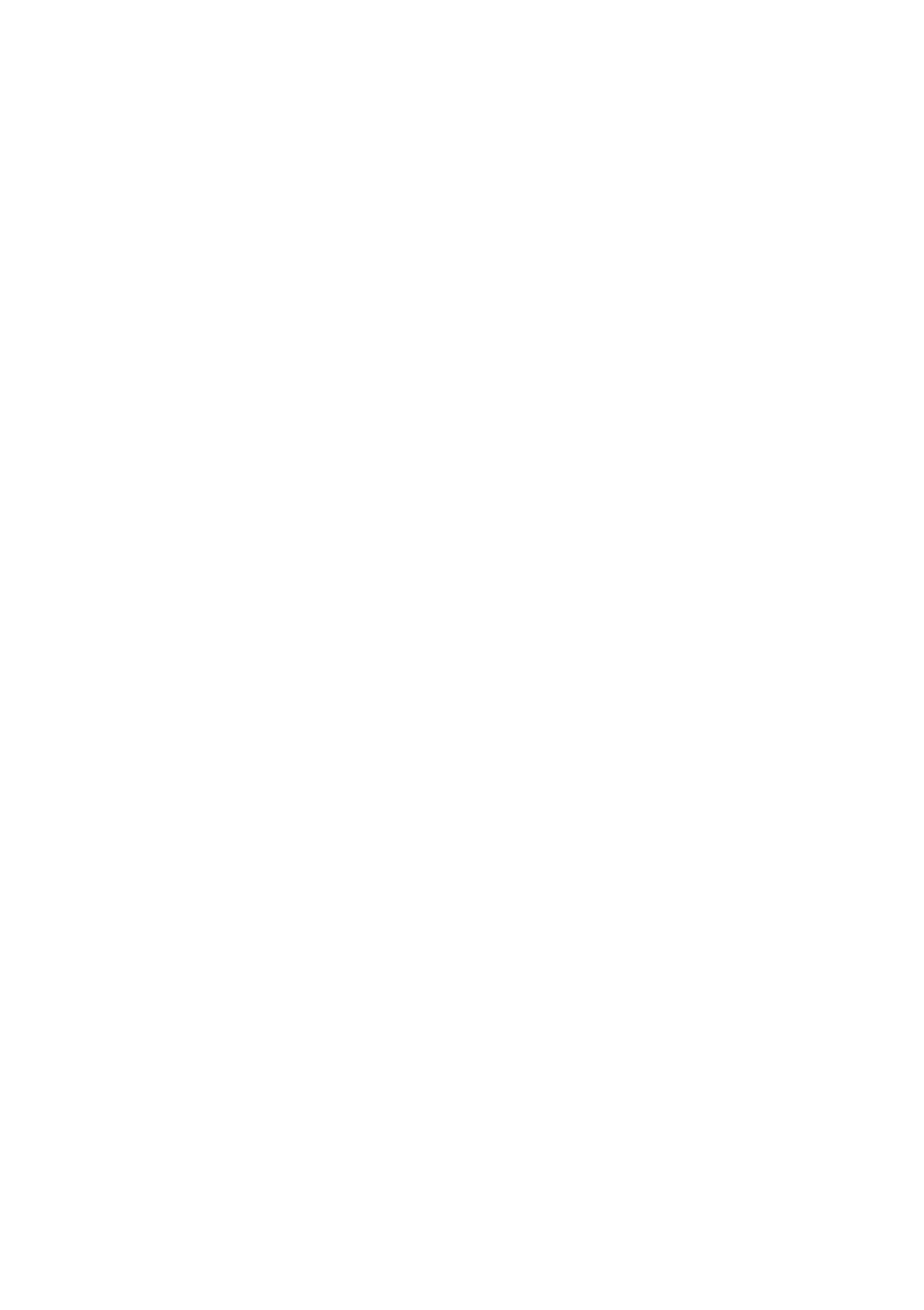Predict the bounding box coordinates of the area that should be clicked to accomplish the following instruction: "Check the newsletter subscription checkbox". The bounding box coordinates should consist of four float numbers between 0 and 1, i.e., [left, top, right, bottom].

None